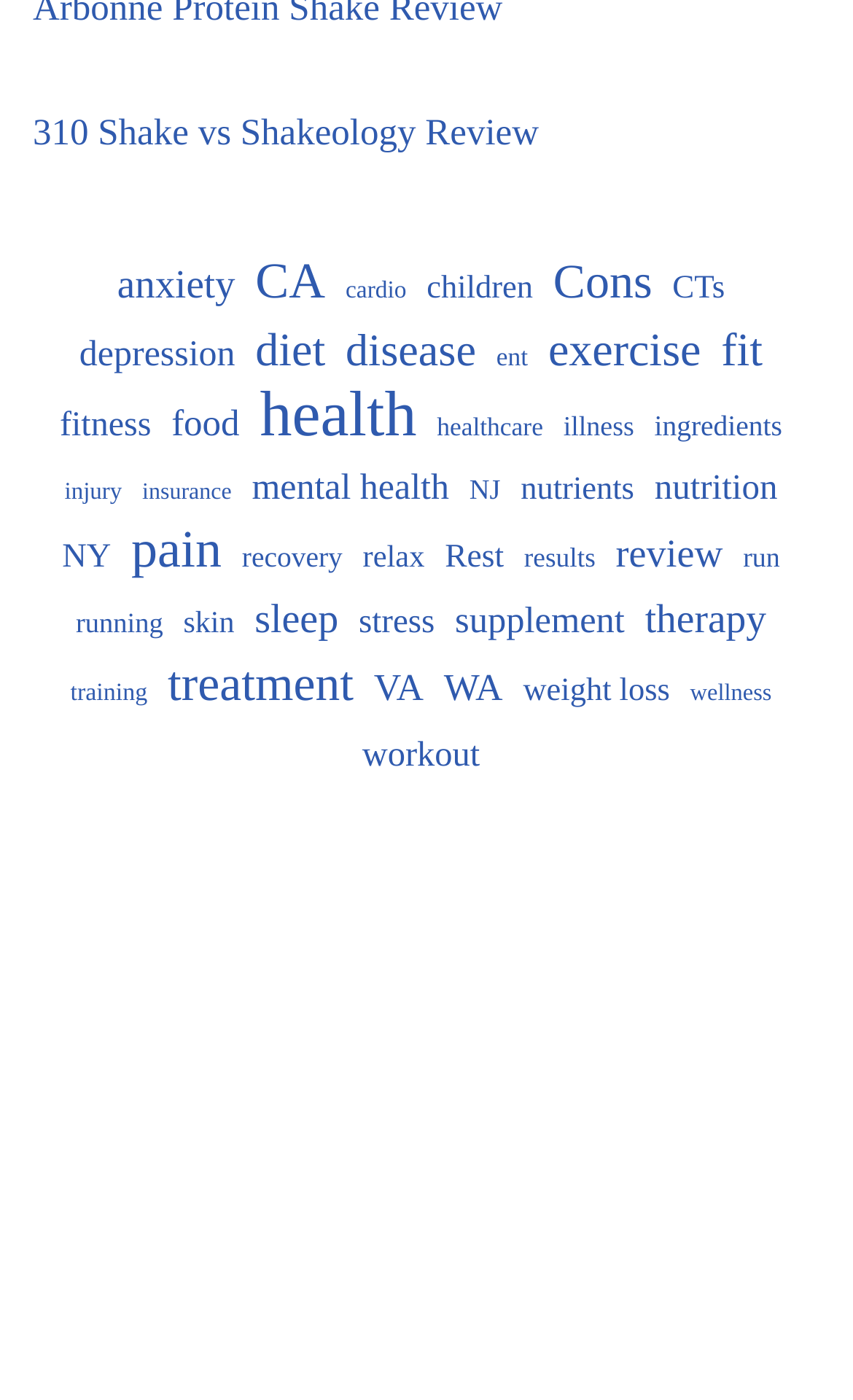Please locate the bounding box coordinates of the element that needs to be clicked to achieve the following instruction: "Learn about nutrition". The coordinates should be four float numbers between 0 and 1, i.e., [left, top, right, bottom].

[0.767, 0.327, 0.911, 0.369]